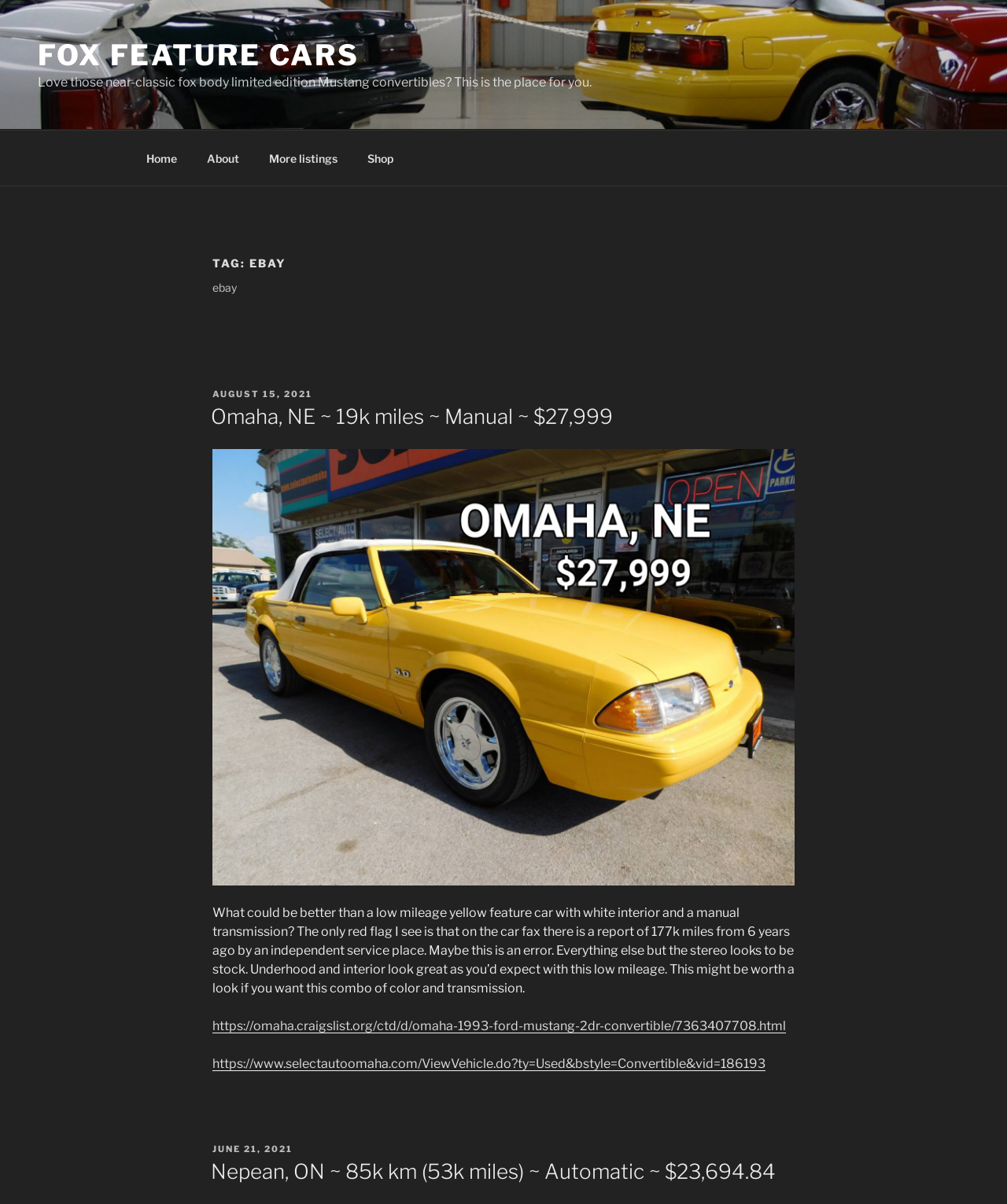Find the bounding box coordinates of the element to click in order to complete the given instruction: "View the 'About' page."

[0.191, 0.115, 0.251, 0.147]